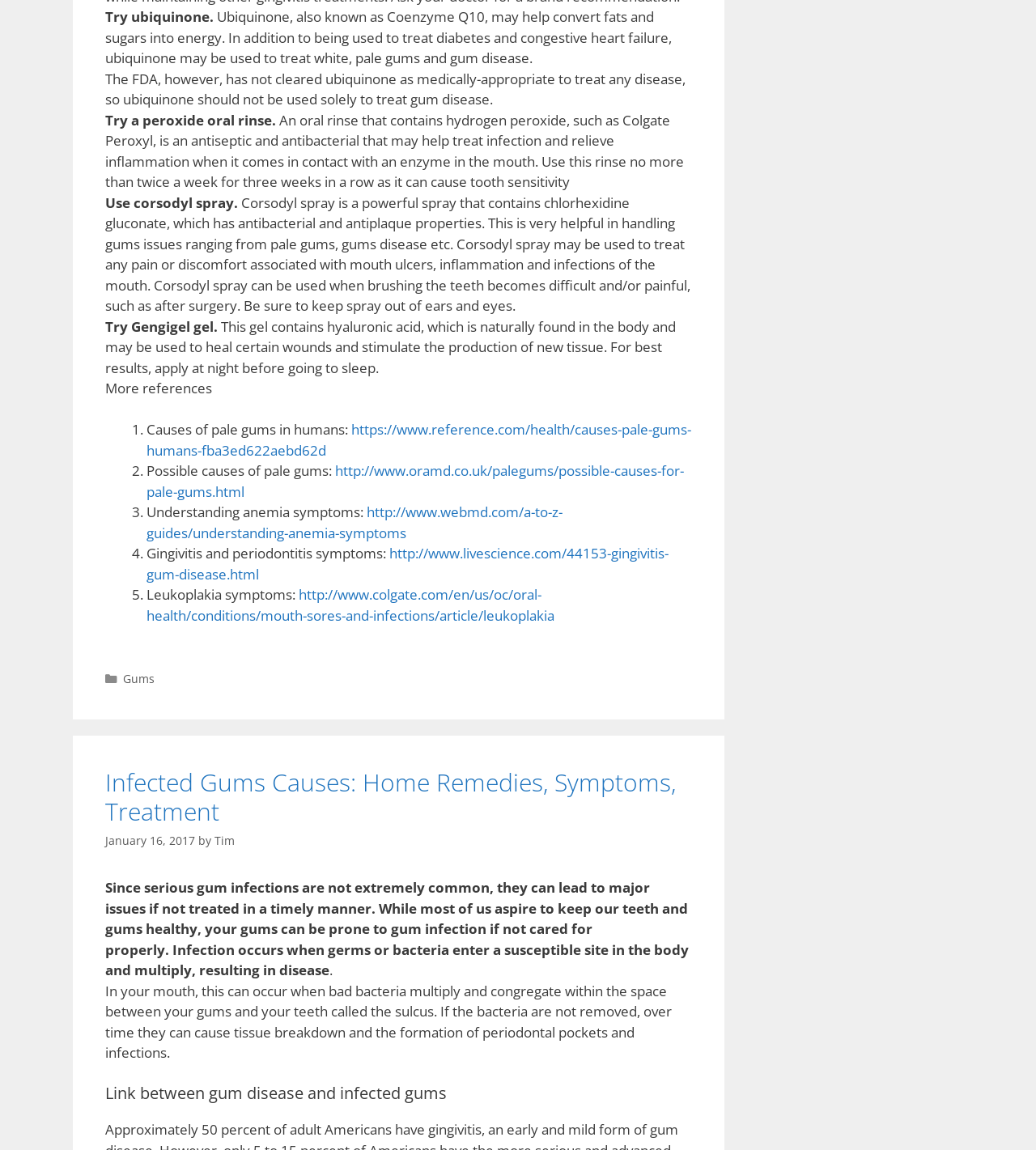Locate the bounding box coordinates of the area where you should click to accomplish the instruction: "Click on the Enter the Gungeon link".

None